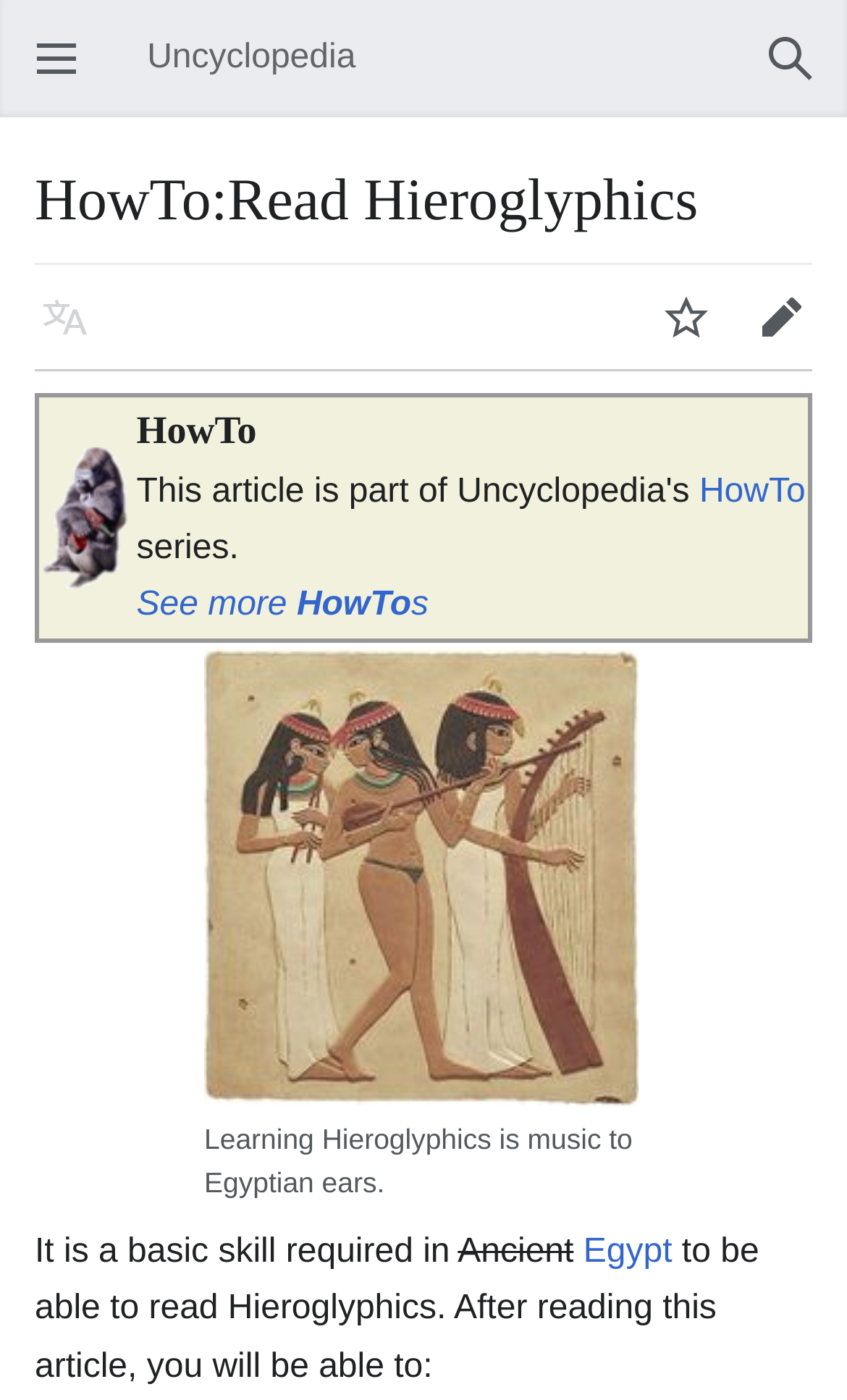Extract the bounding box of the UI element described as: "See more HowTos".

[0.161, 0.419, 0.506, 0.446]